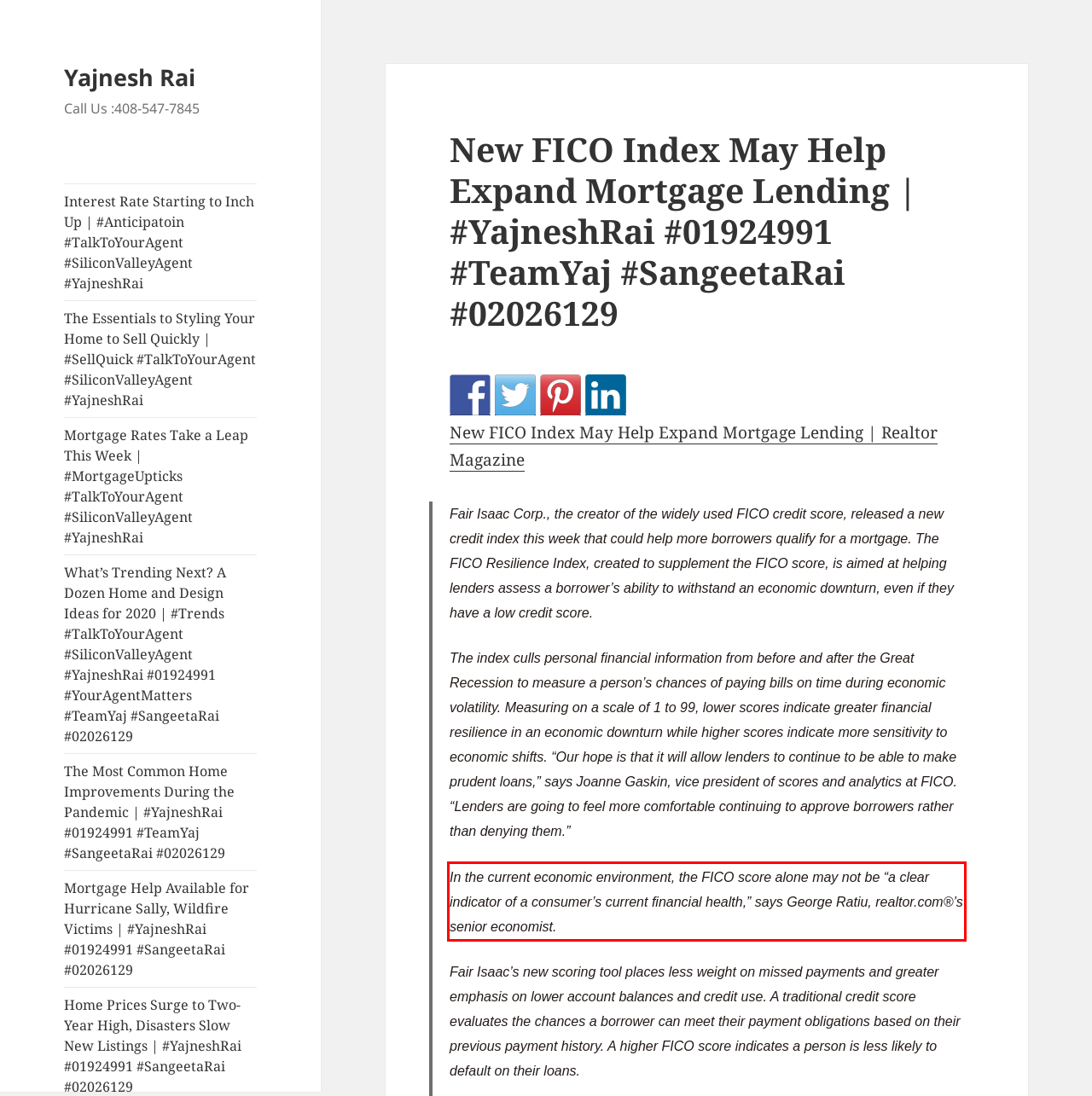Using the webpage screenshot, recognize and capture the text within the red bounding box.

In the current economic environment, the FICO score alone may not be “a clear indicator of a consumer’s current financial health,” says George Ratiu, realtor.com®’s senior economist.